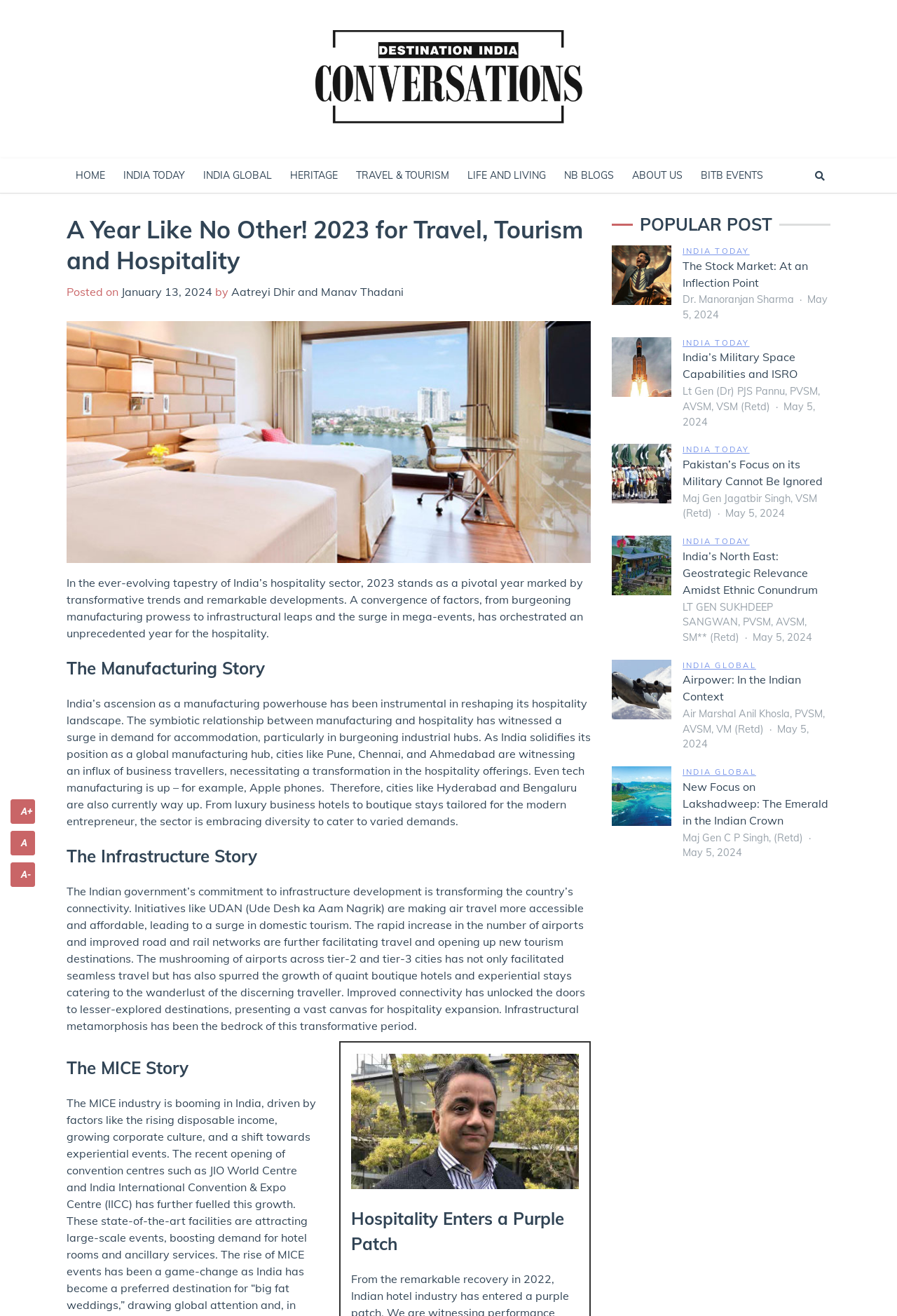Provide a single word or phrase to answer the given question: 
What is the name of the authors of the article?

Aatreyi Dhir and Manav Thadani